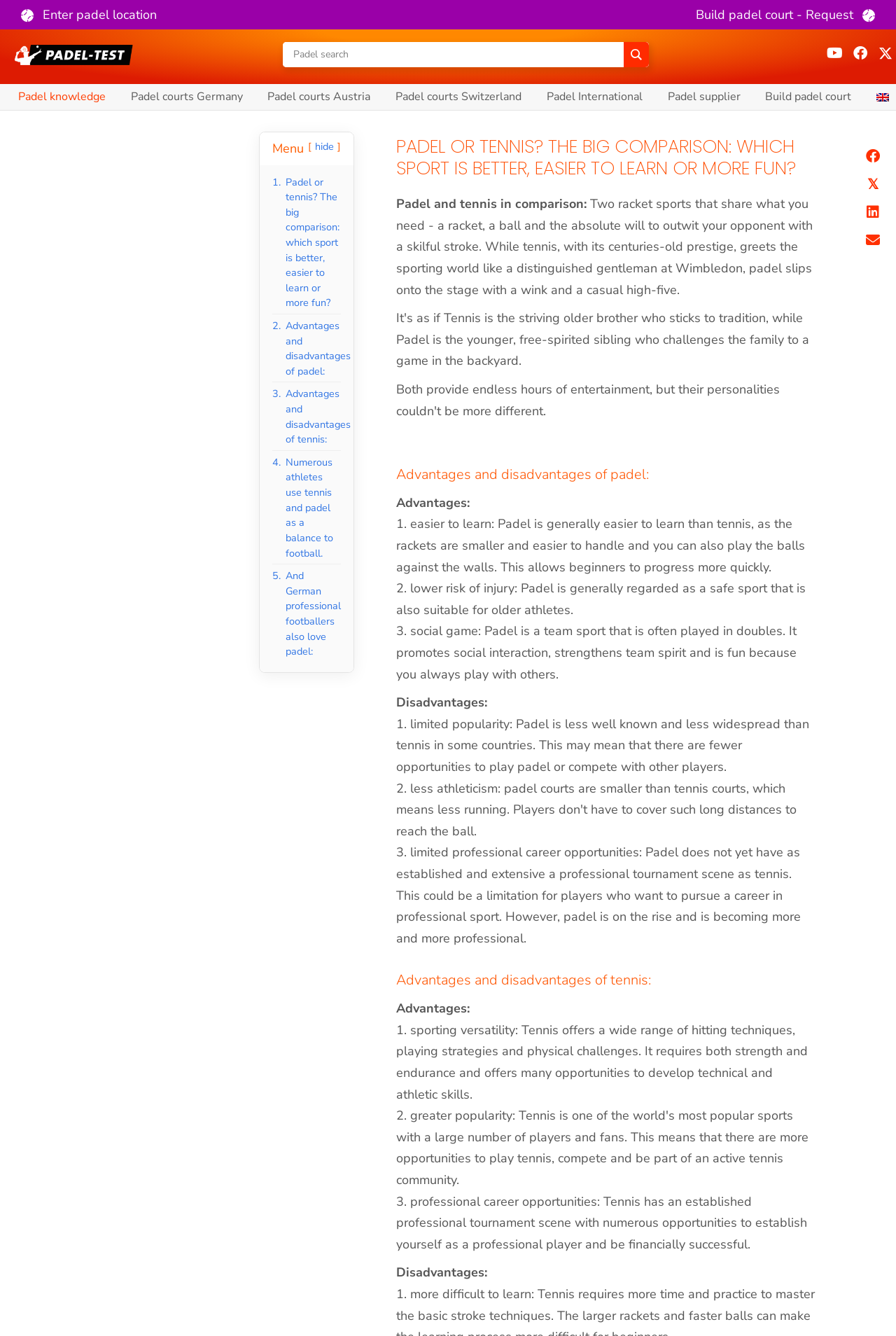Provide the bounding box coordinates of the section that needs to be clicked to accomplish the following instruction: "Enter padel location."

[0.016, 0.0, 0.183, 0.022]